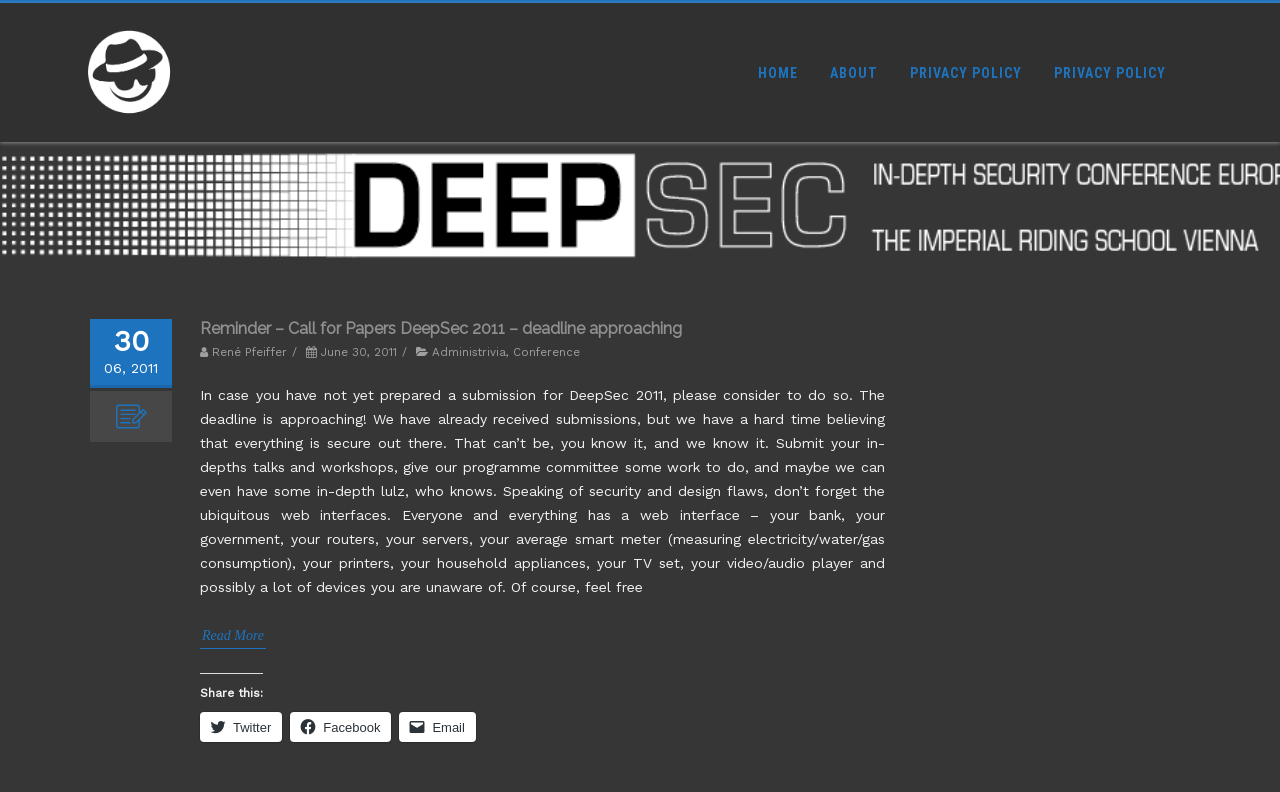Please identify the bounding box coordinates of the clickable region that I should interact with to perform the following instruction: "Click the 'CONTACT US' link". The coordinates should be expressed as four float numbers between 0 and 1, i.e., [left, top, right, bottom].

None